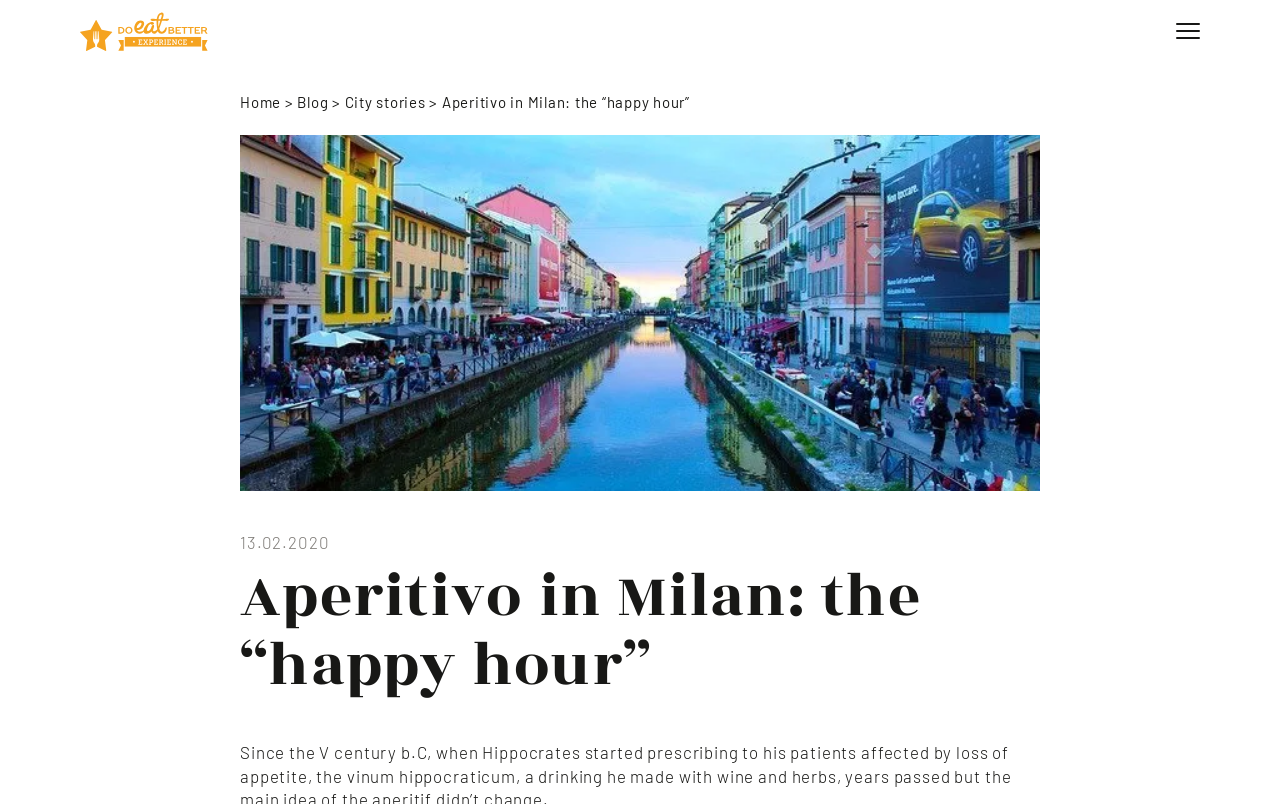Determine the bounding box coordinates in the format (top-left x, top-left y, bottom-right x, bottom-right y). Ensure all values are floating point numbers between 0 and 1. Identify the bounding box of the UI element described by: placeholder="Find a tour"

[0.267, 0.065, 0.733, 0.146]